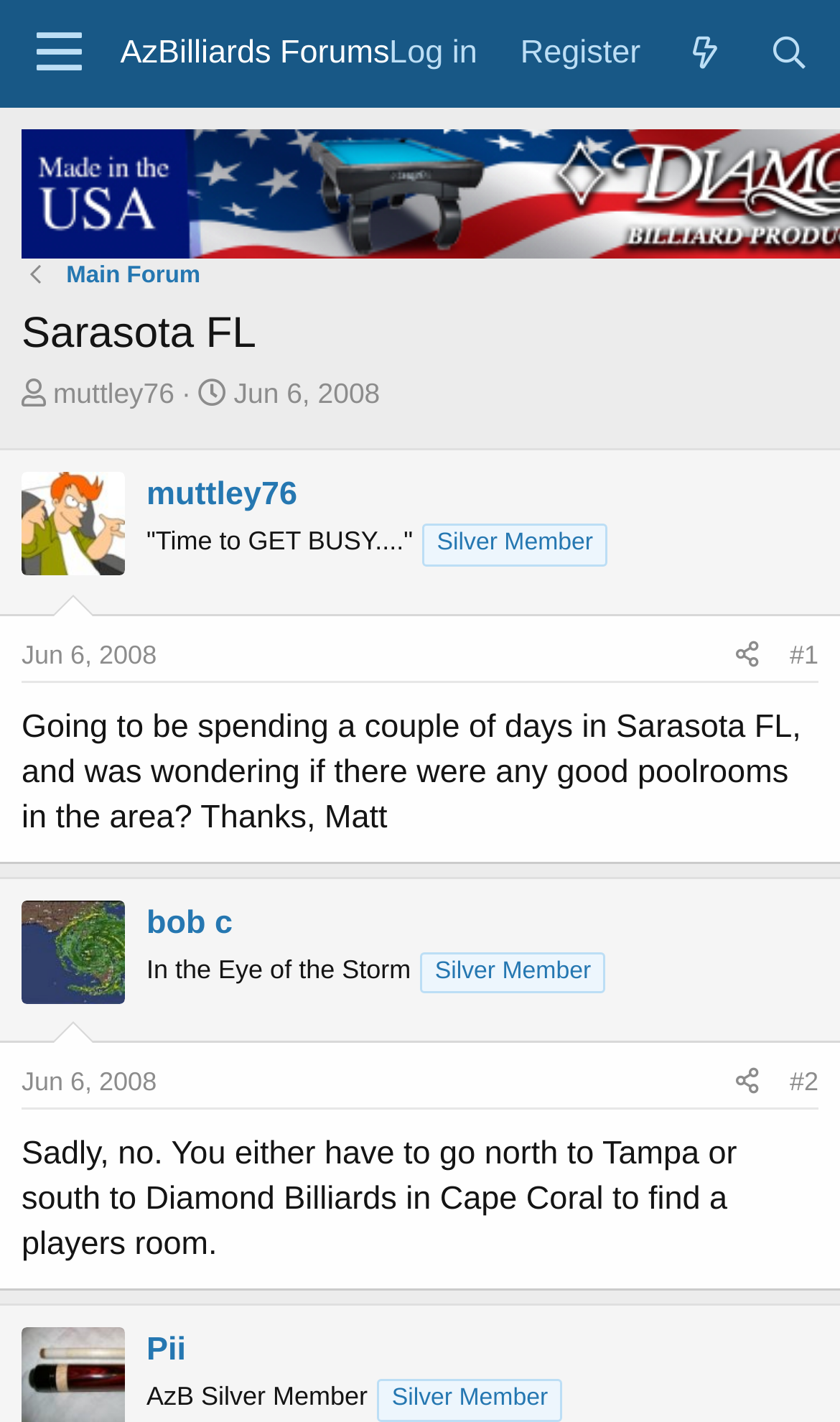Identify the bounding box coordinates of the section to be clicked to complete the task described by the following instruction: "Log in to the forum". The coordinates should be four float numbers between 0 and 1, formatted as [left, top, right, bottom].

[0.438, 0.009, 0.594, 0.065]